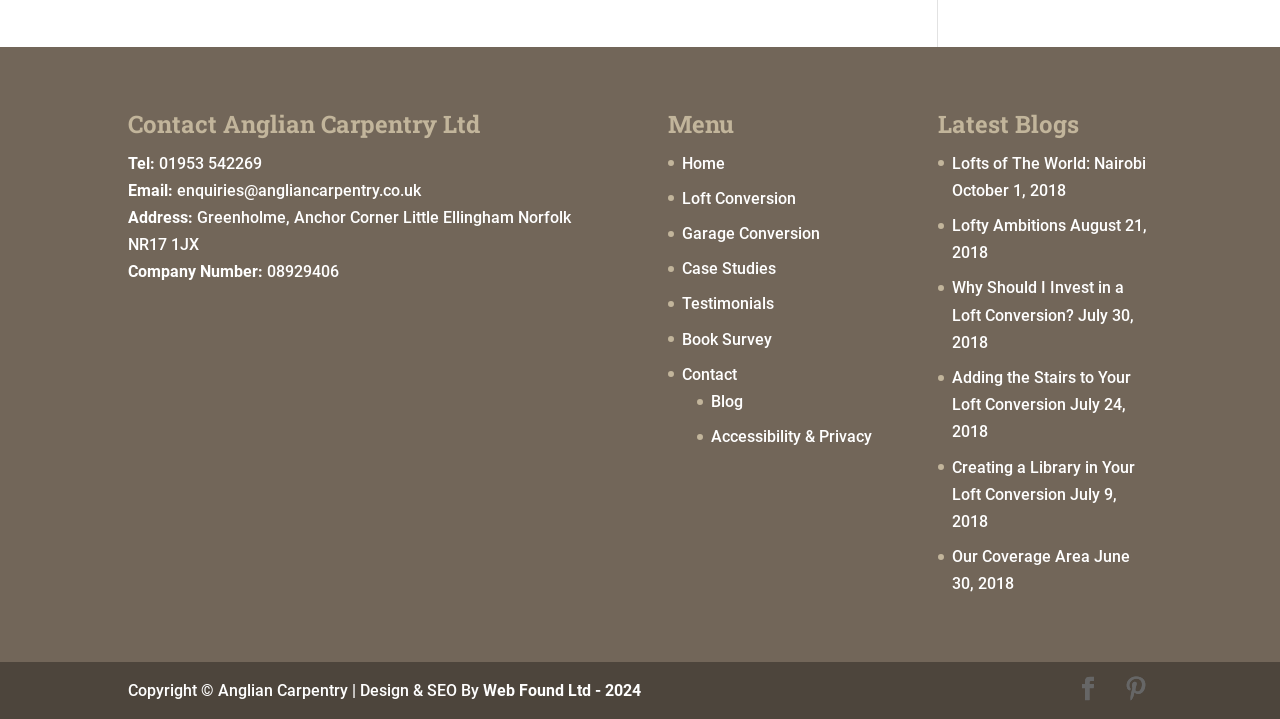Please specify the bounding box coordinates of the region to click in order to perform the following instruction: "Click on the 'Web Found Ltd - 2024' link".

[0.377, 0.947, 0.501, 0.973]